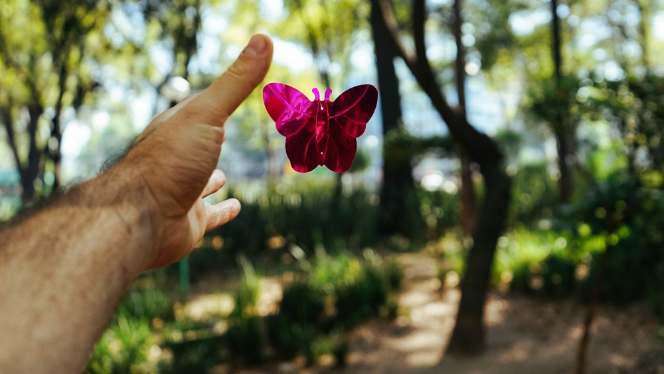What does the butterfly symbolize?
Please provide a comprehensive answer based on the visual information in the image.

The caption states that the butterfly symbolizes freedom and transformation, implying that the butterfly is a representation of these themes in the image.